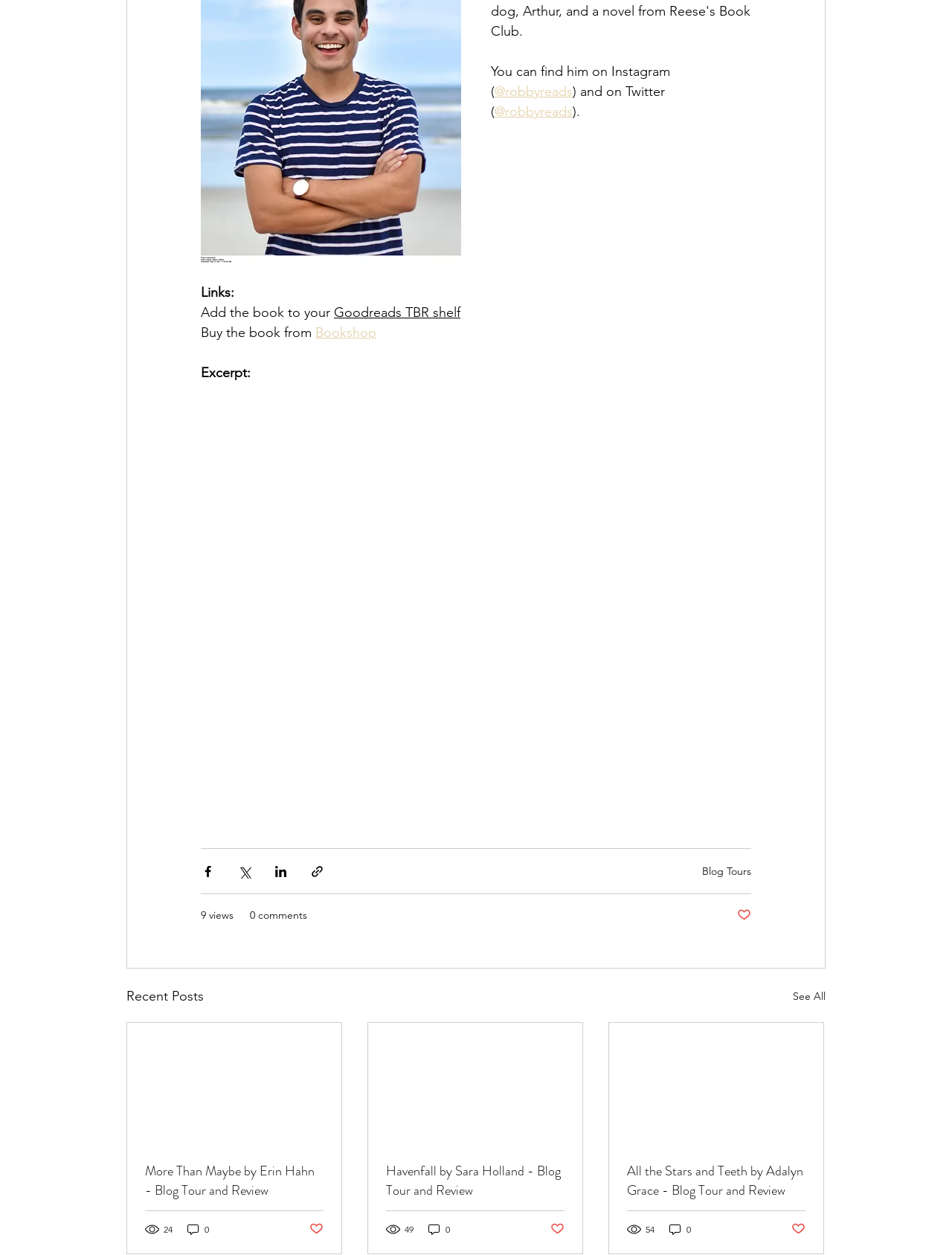What is the name of the author mentioned?
Refer to the screenshot and deliver a thorough answer to the question presented.

I found the text 'You can find him on Instagram (@robbyreads) and on Twitter (@robbyreads)' on the webpage, which mentions the author's name as Robby.